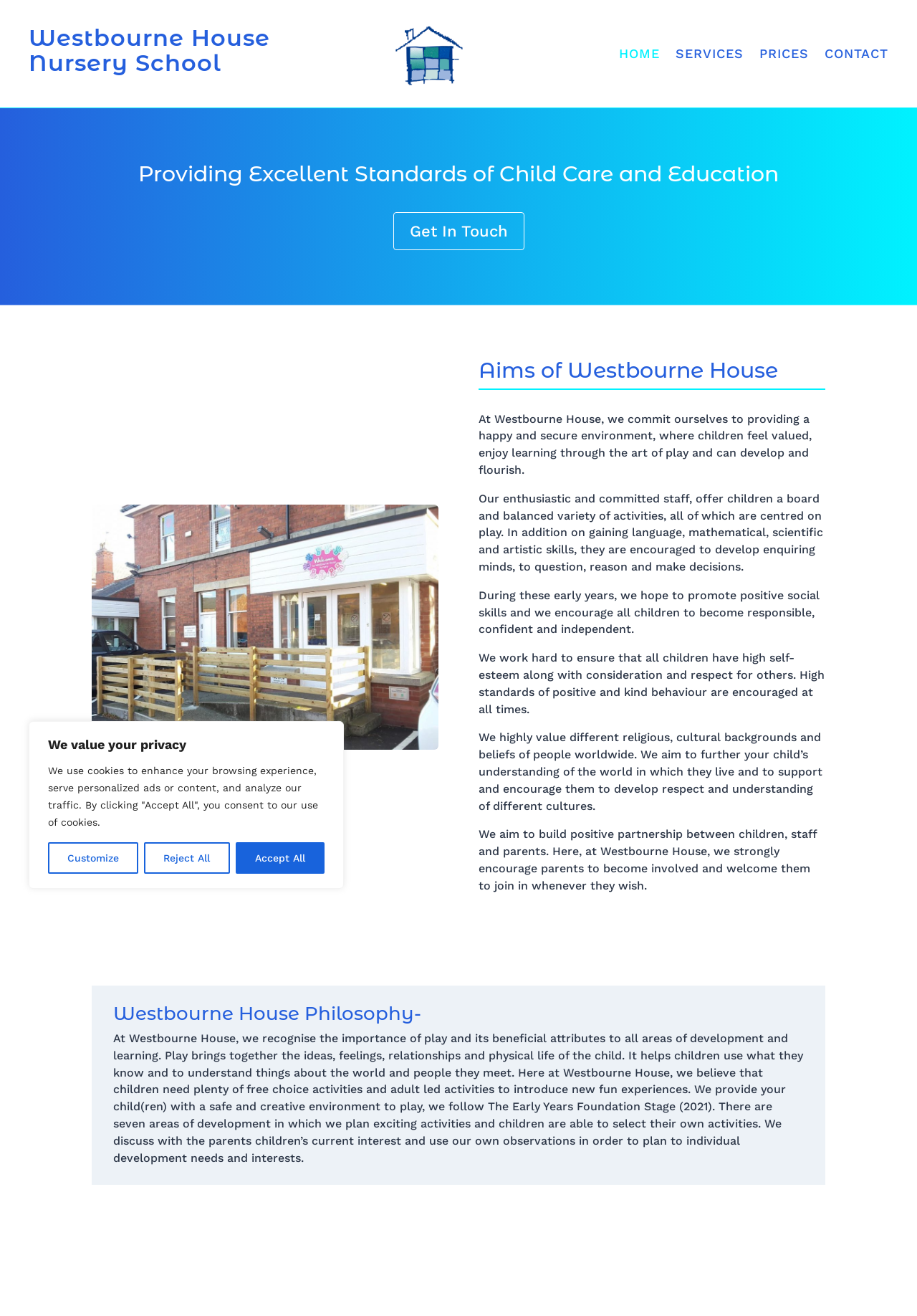Please determine the bounding box coordinates of the element to click on in order to accomplish the following task: "View CONTACT page". Ensure the coordinates are four float numbers ranging from 0 to 1, i.e., [left, top, right, bottom].

[0.899, 0.014, 0.969, 0.068]